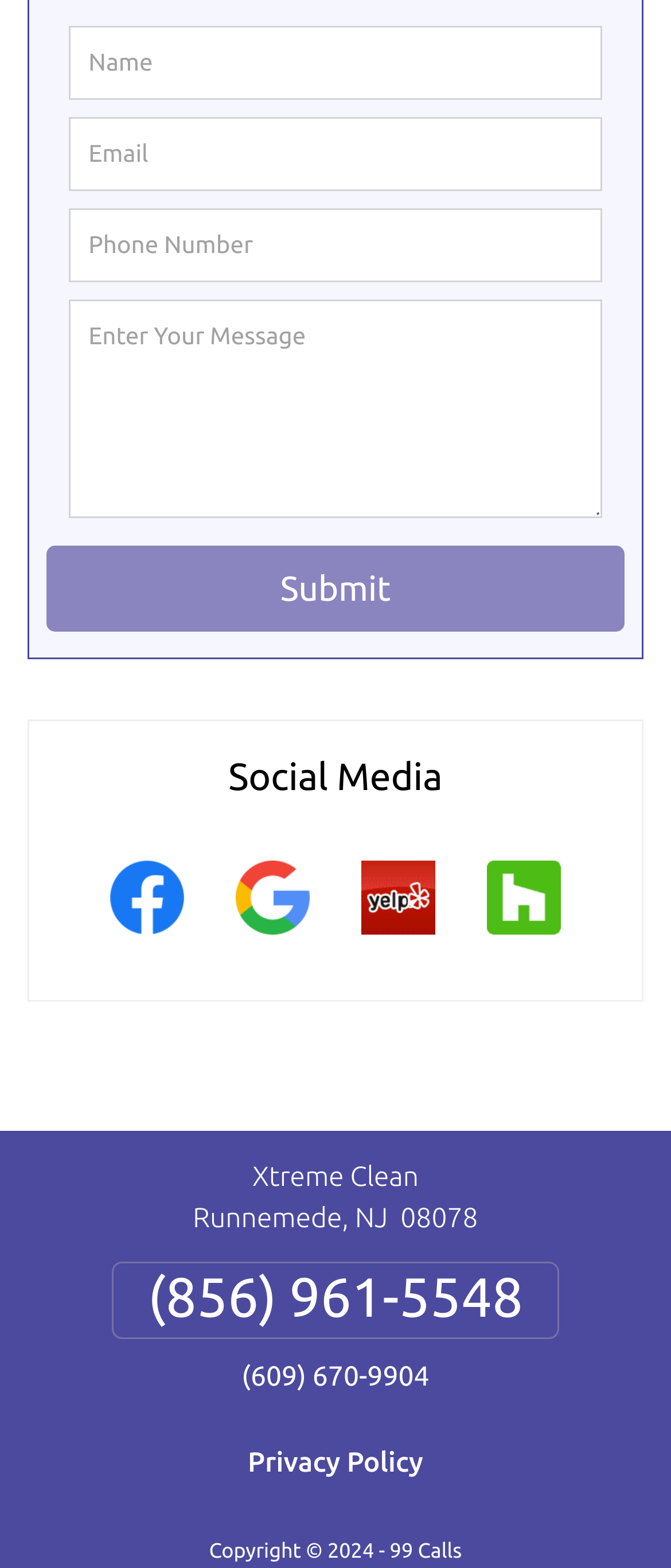Kindly provide the bounding box coordinates of the section you need to click on to fulfill the given instruction: "Visit Facebook".

[0.126, 0.586, 0.313, 0.612]